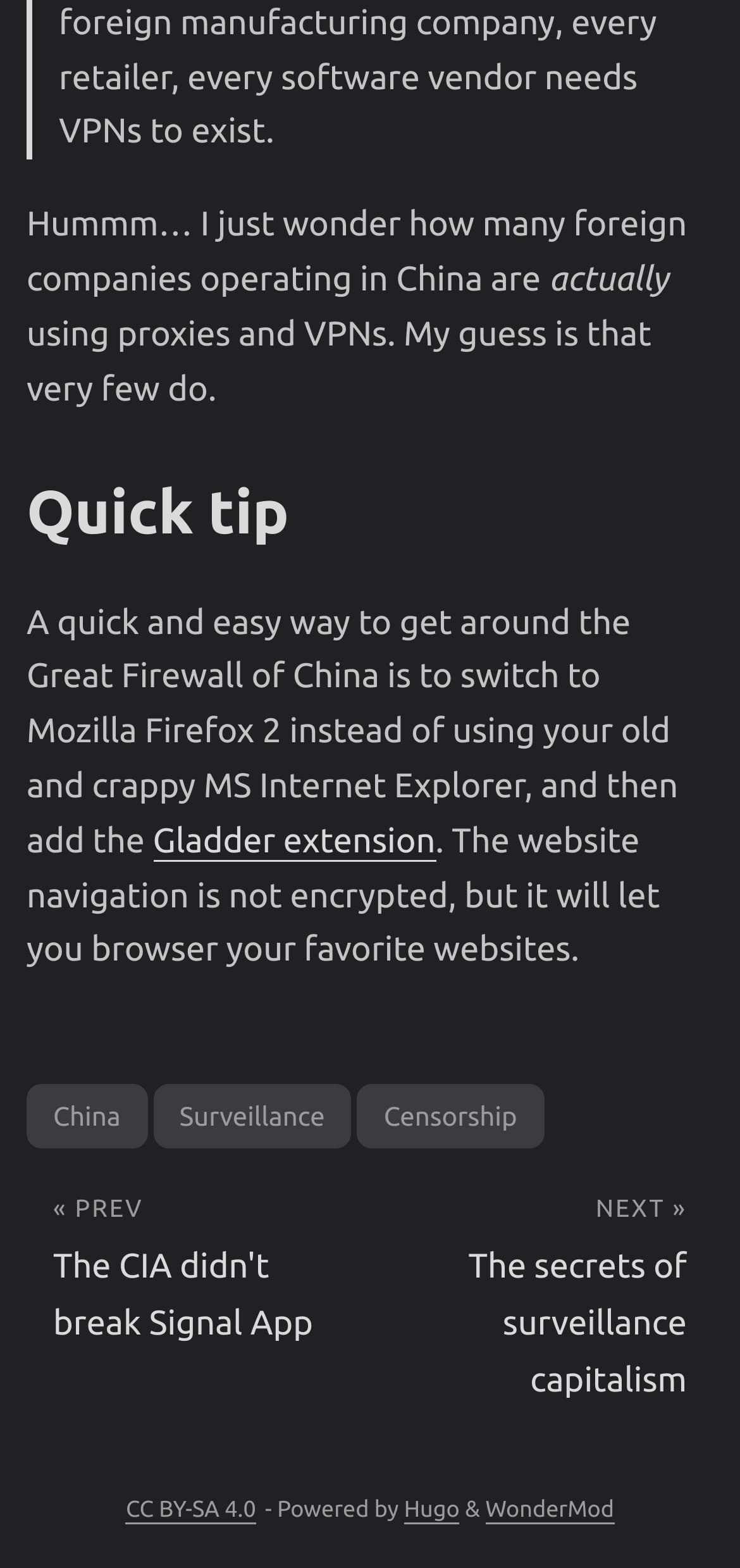Using the webpage screenshot, locate the HTML element that fits the following description and provide its bounding box: "Gladder extension".

[0.206, 0.524, 0.589, 0.548]